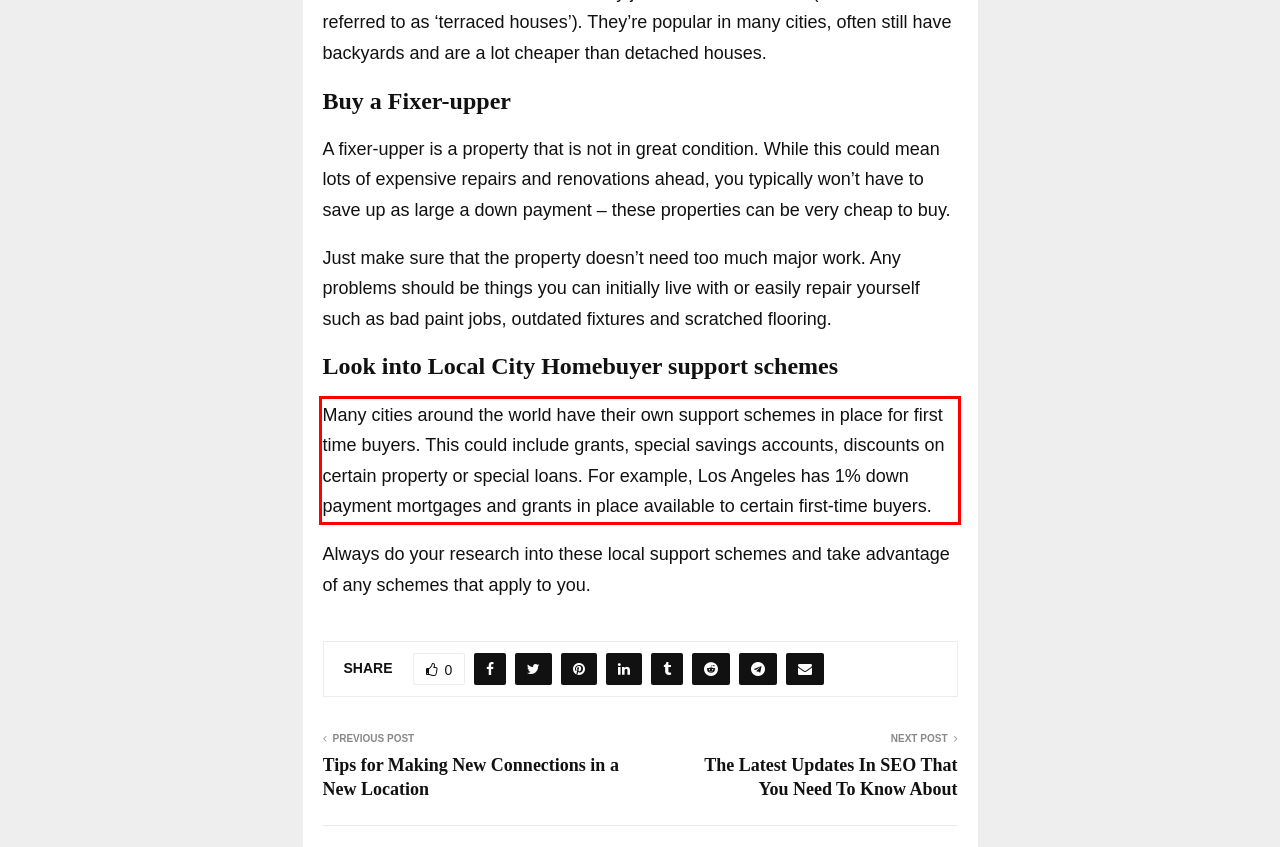Please identify and extract the text from the UI element that is surrounded by a red bounding box in the provided webpage screenshot.

Many cities around the world have their own support schemes in place for first time buyers. This could include grants, special savings accounts, discounts on certain property or special loans. For example, Los Angeles has 1% down payment mortgages and grants in place available to certain first-time buyers.